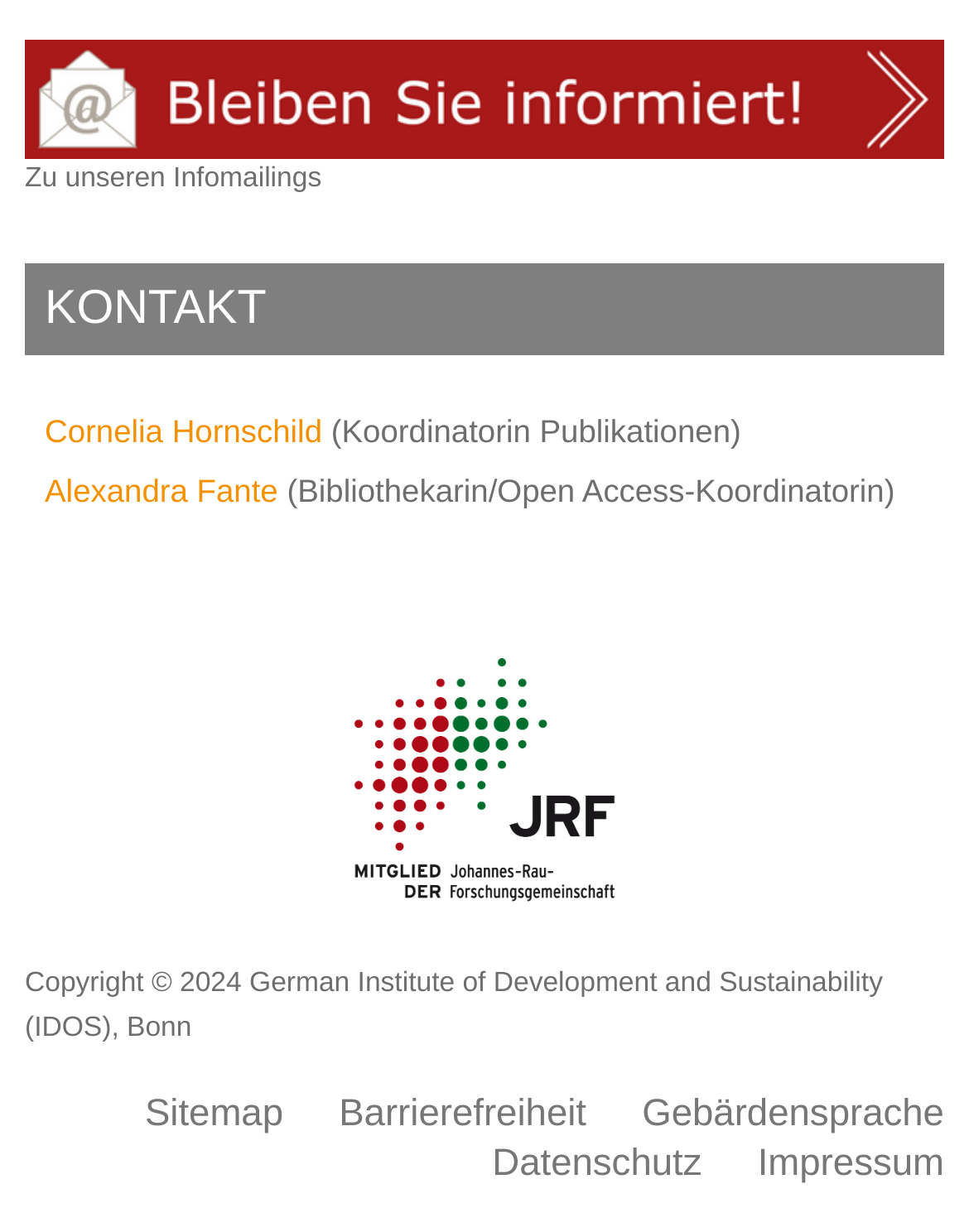Identify the bounding box coordinates for the element that needs to be clicked to fulfill this instruction: "Contact Cornelia Hornschild". Provide the coordinates in the format of four float numbers between 0 and 1: [left, top, right, bottom].

[0.046, 0.335, 0.332, 0.365]